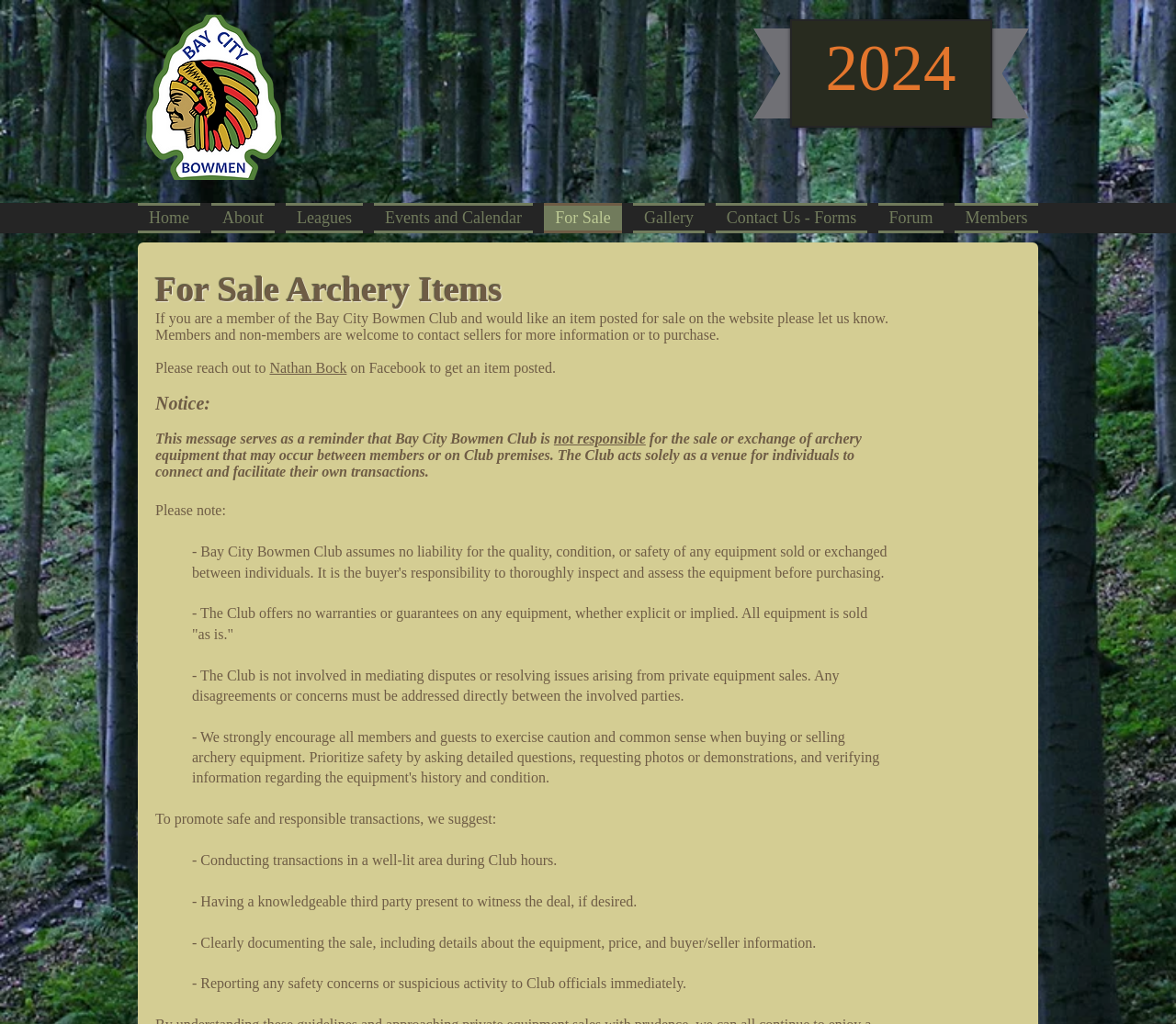Using the details from the image, please elaborate on the following question: What is the club's responsibility in equipment sales?

The webpage clearly states that the Bay City Bowmen Club is not responsible for the sale or exchange of archery equipment that may occur between members or on Club premises, and that the Club acts solely as a venue for individuals to connect and facilitate their own transactions.